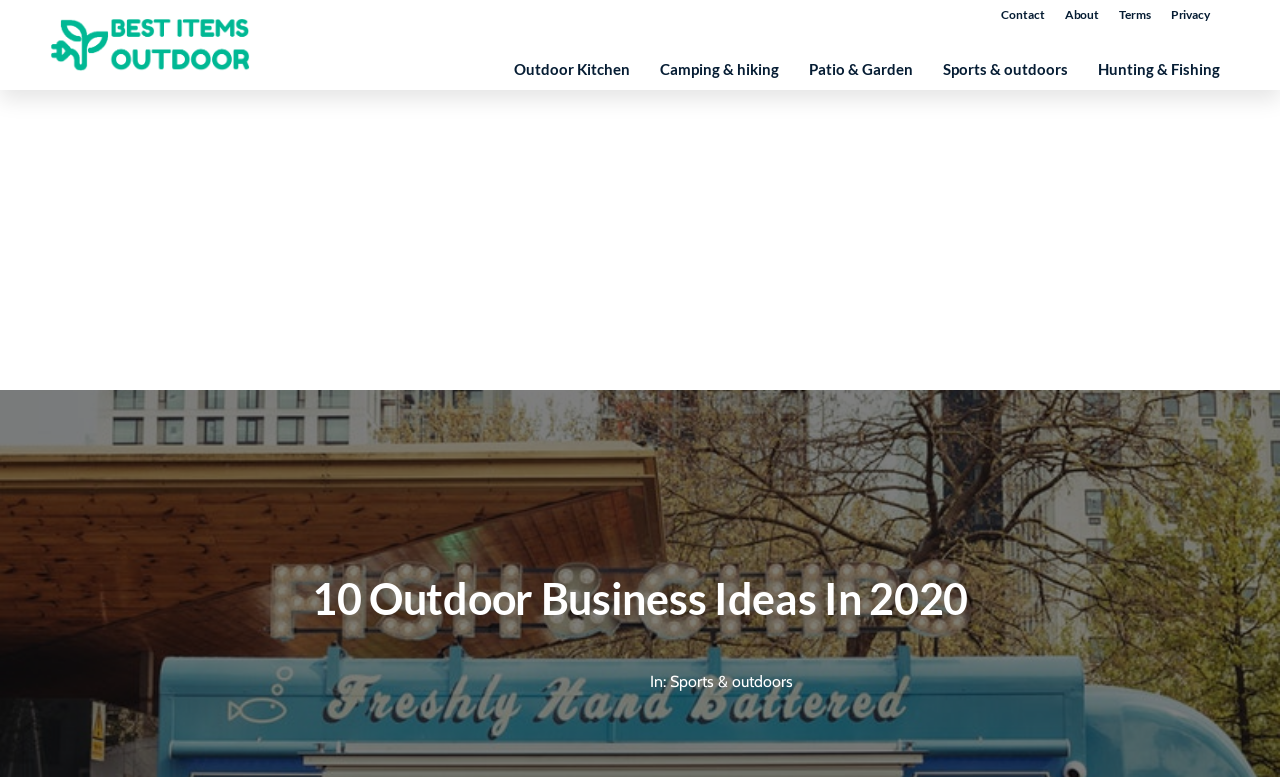Kindly determine the bounding box coordinates for the clickable area to achieve the given instruction: "Share this article".

None